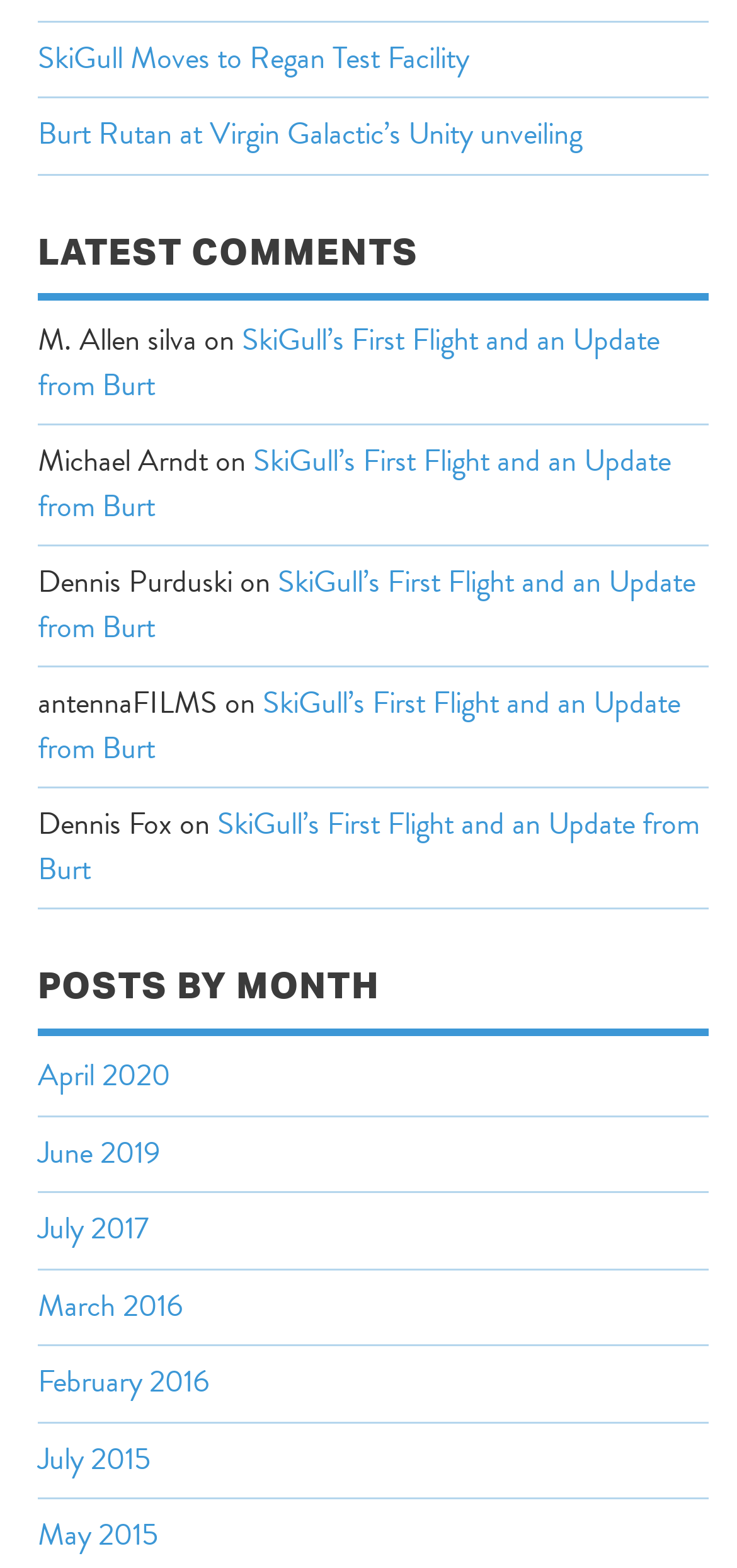Please determine the bounding box coordinates of the element's region to click in order to carry out the following instruction: "View the post from antennaFILMS". The coordinates should be four float numbers between 0 and 1, i.e., [left, top, right, bottom].

[0.051, 0.435, 0.295, 0.464]